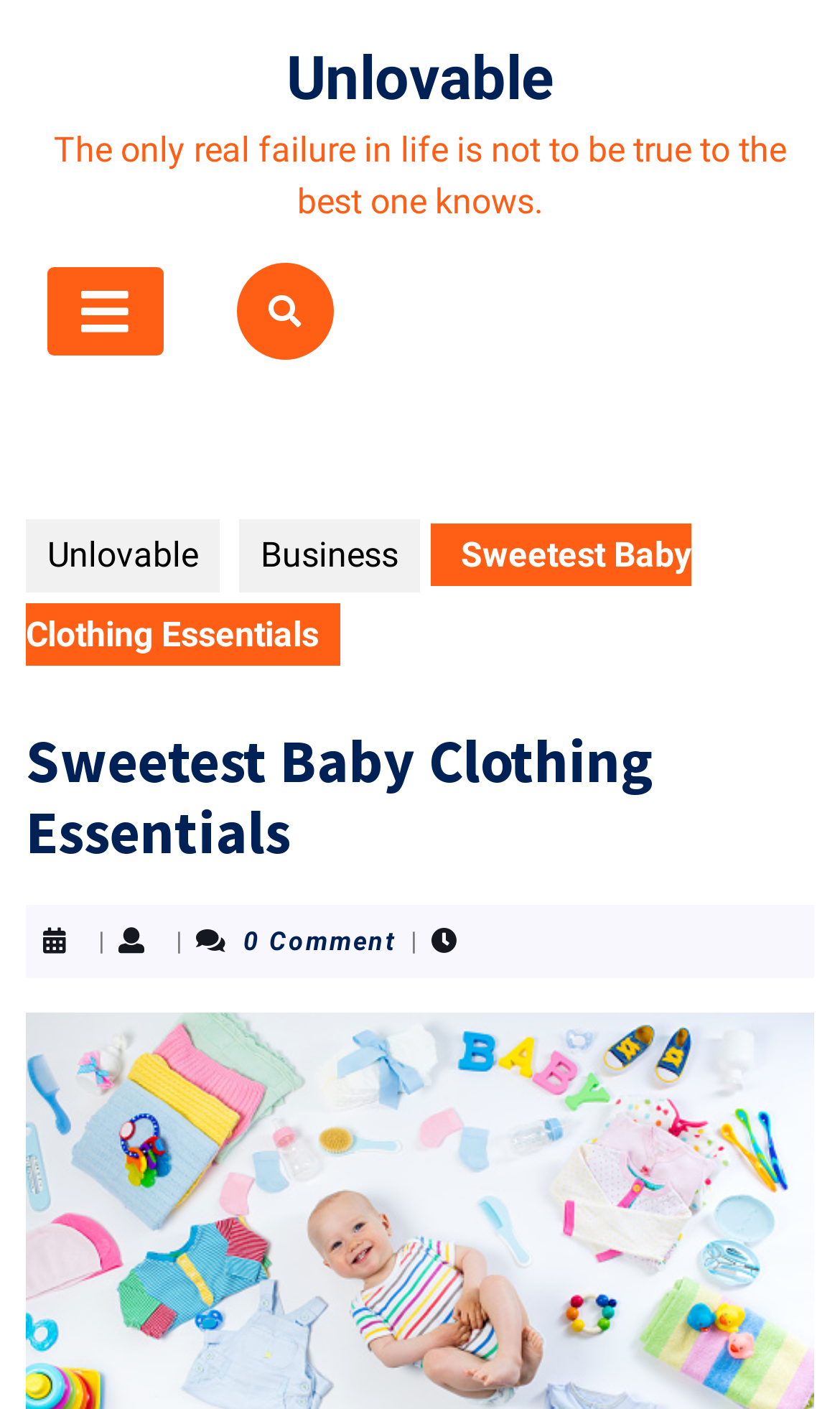How many links are there in the top navigation?
We need a detailed and exhaustive answer to the question. Please elaborate.

I counted the number of link elements in the top navigation section, which are 'Unlovable', '', and 'Business'.